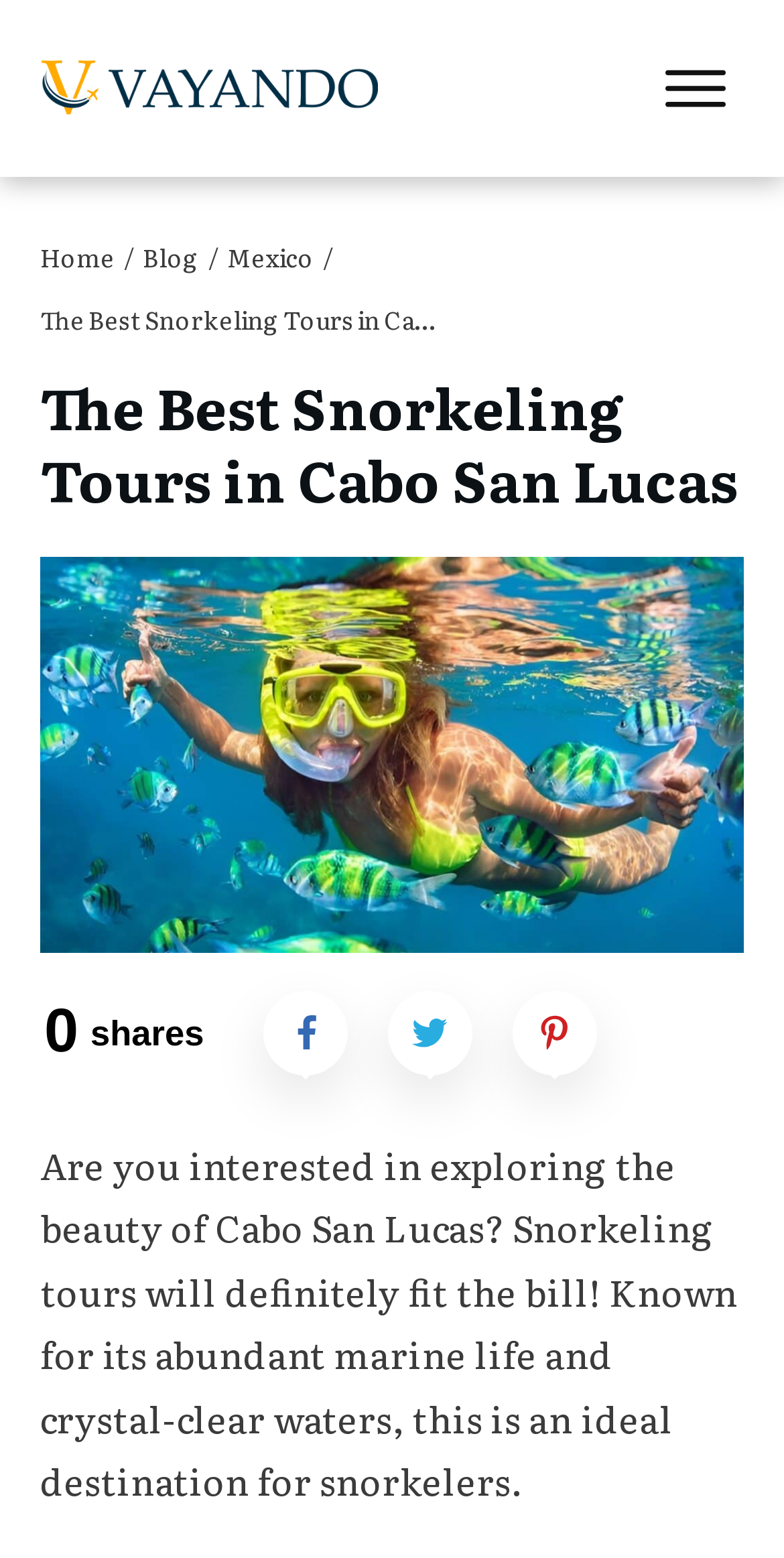Give a detailed account of the webpage's layout and content.

The webpage is about discovering the best snorkeling tours in Cabo San Lucas. At the top left, there is a Vayando logo, which is a link. Next to it, there is a navigation menu with links to "Home", "Blog", and "Mexico". 

Below the navigation menu, there is a large heading that reads "The Best Snorkeling Tours in Cabo San Lucas". Underneath the heading, there is a large image of an attractive woman scuba diving with exotic fish, giving two thumbs up. 

To the right of the image, there are three social media links, each with an icon. Above these links, there are two lines of text, one reading "0" and the other reading "shares". 

Below the image, there is a paragraph of text that introduces snorkeling tours in Cabo San Lucas, highlighting the area's abundant marine life and crystal-clear waters.